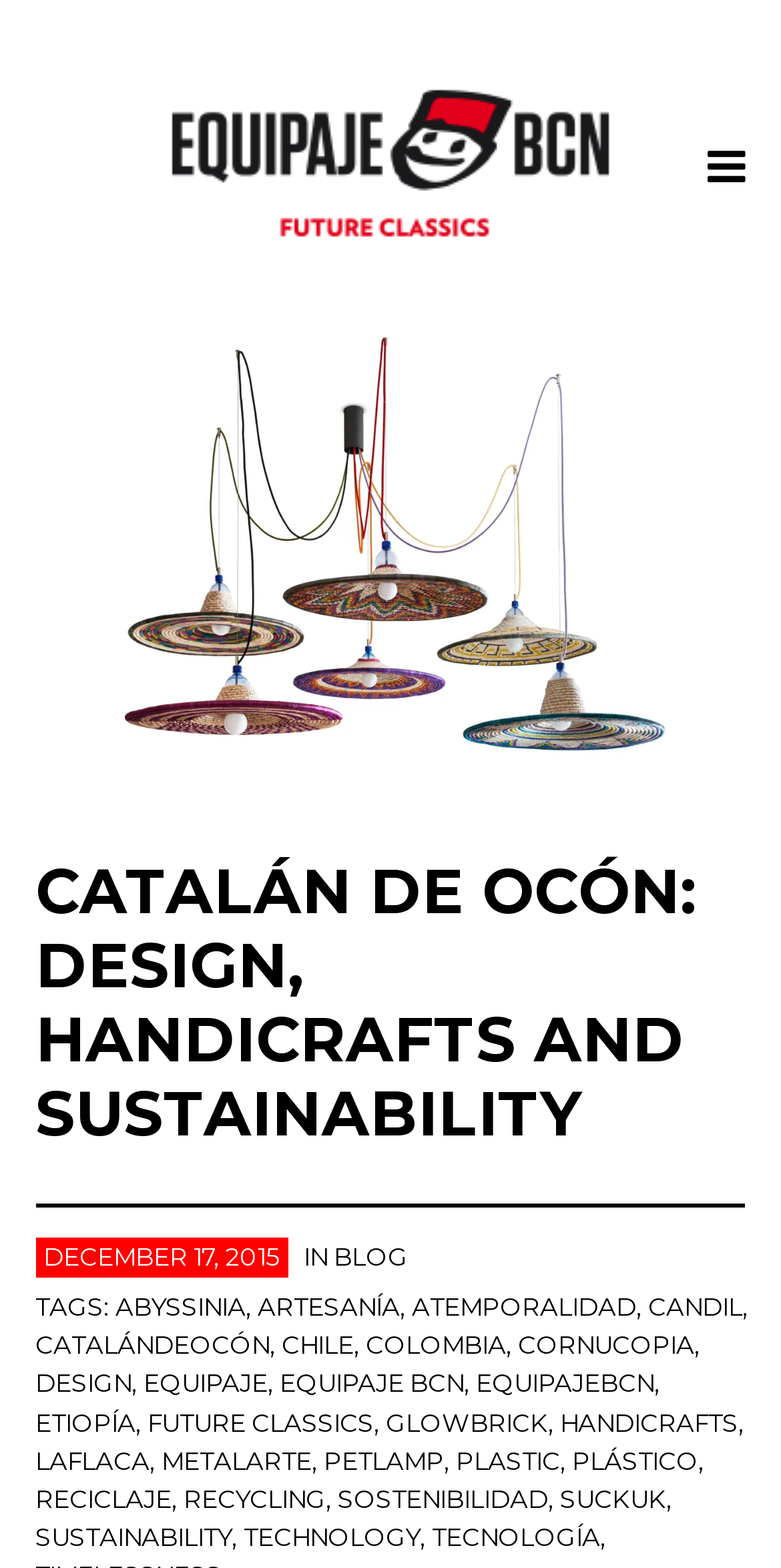How many navigation links are there?
Please provide a single word or phrase as your answer based on the screenshot.

2